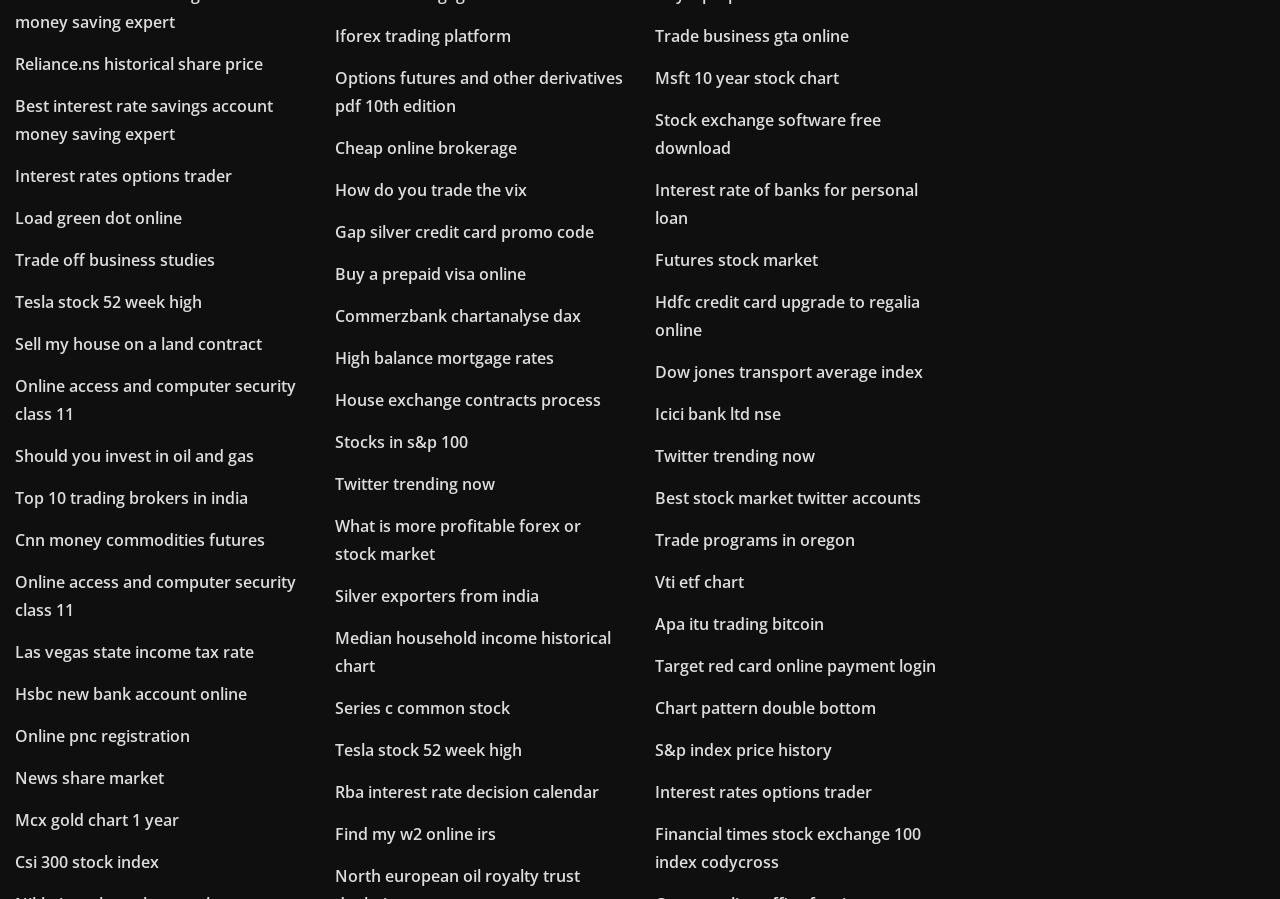Please find the bounding box coordinates for the clickable element needed to perform this instruction: "Read about Online access and computer security class 11".

[0.012, 0.417, 0.231, 0.473]